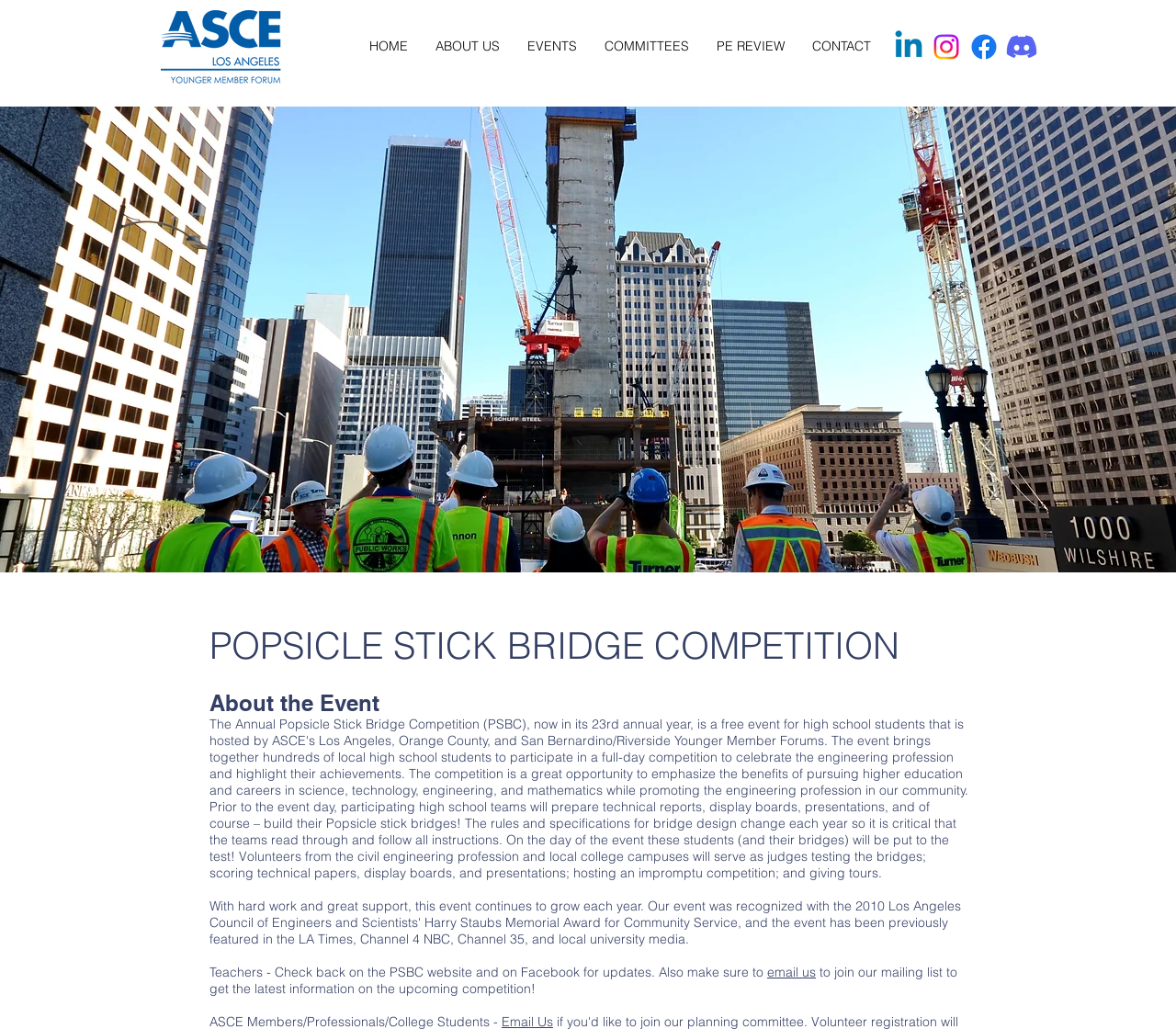Determine the bounding box coordinates for the clickable element to execute this instruction: "Email us to join the mailing list". Provide the coordinates as four float numbers between 0 and 1, i.e., [left, top, right, bottom].

[0.652, 0.937, 0.694, 0.953]